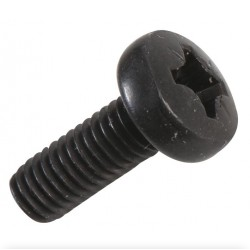Utilize the details in the image to thoroughly answer the following question: How many units are in the pack?

According to the caption, this specific rack bolt is part of a pack that includes 50 units, providing a reliable solution for installers and technicians.